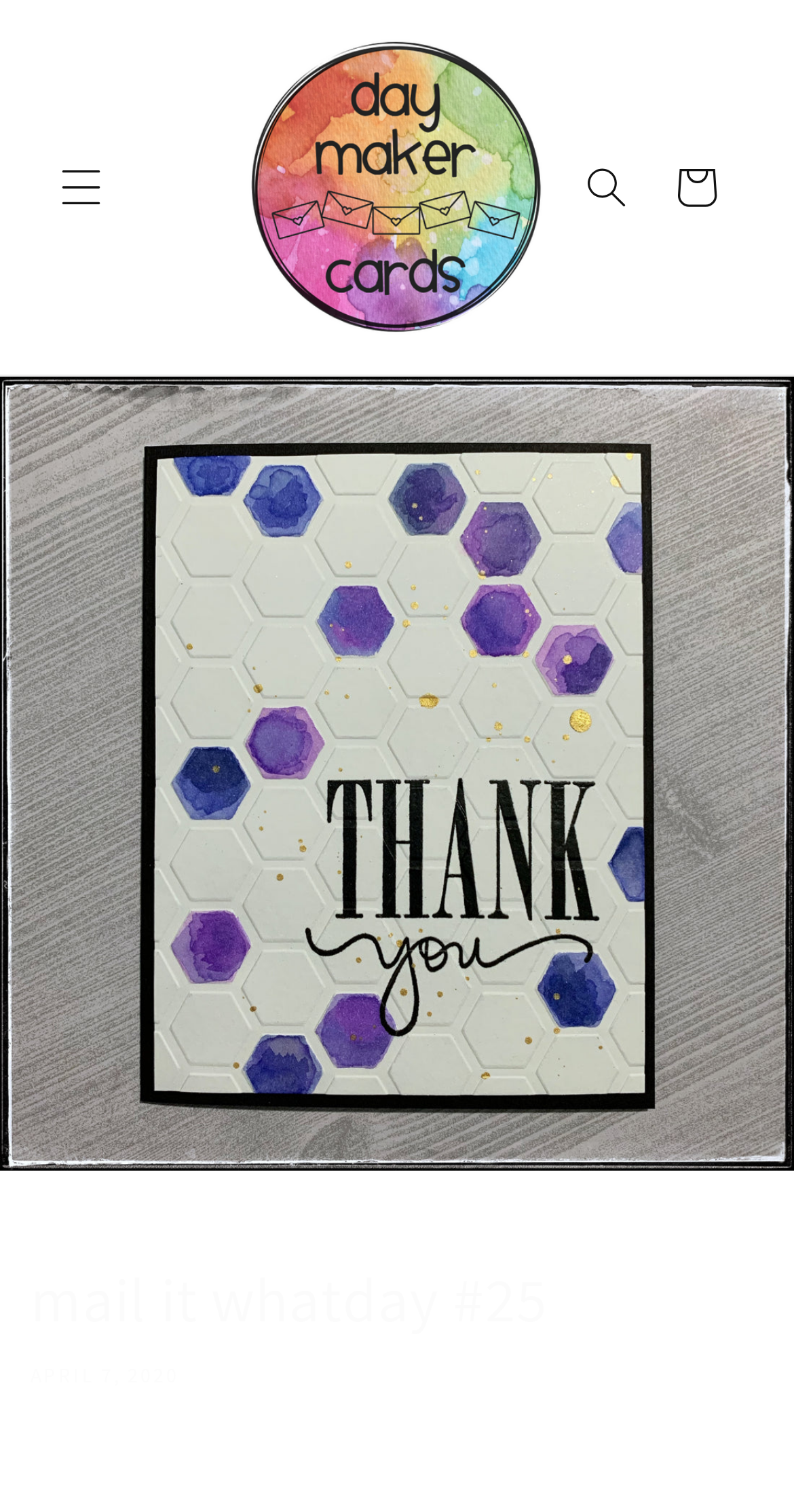What is the name of the website?
Respond to the question with a well-detailed and thorough answer.

I determined the name of the website by looking at the link element with the text 'Day Maker Cards' and its corresponding image element, which suggests that it is the title of the website.